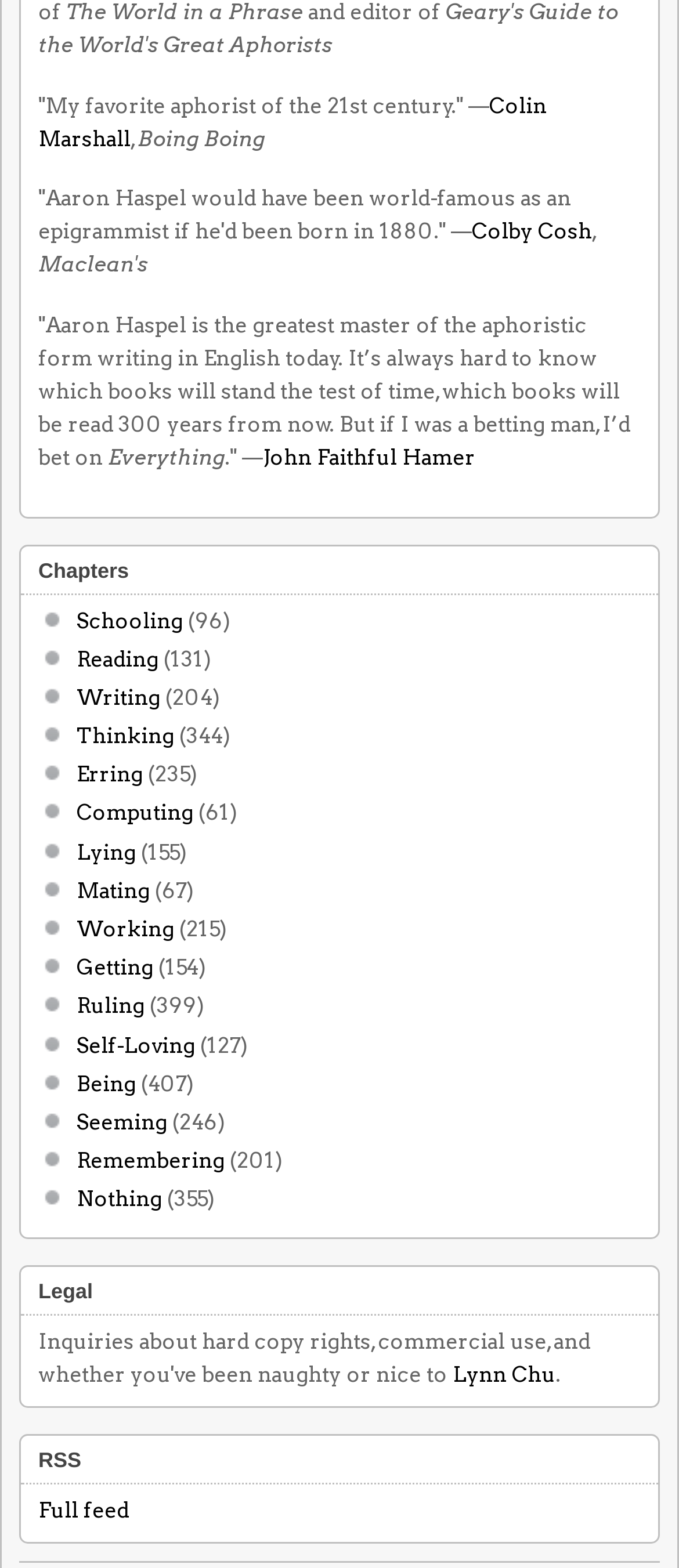Please identify the coordinates of the bounding box for the clickable region that will accomplish this instruction: "Read the quote by Colin Marshall".

[0.056, 0.058, 0.805, 0.096]